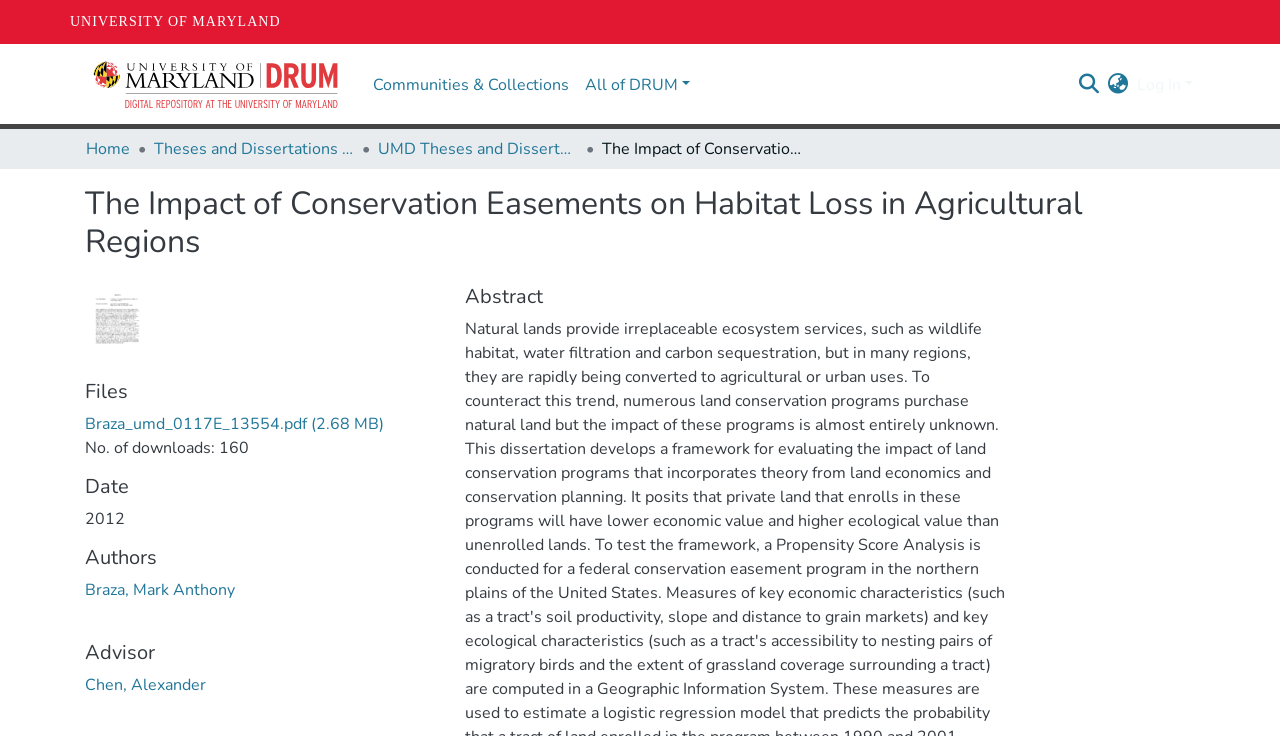Please identify the bounding box coordinates of the area that needs to be clicked to fulfill the following instruction: "Search for a keyword."

[0.837, 0.088, 0.861, 0.139]